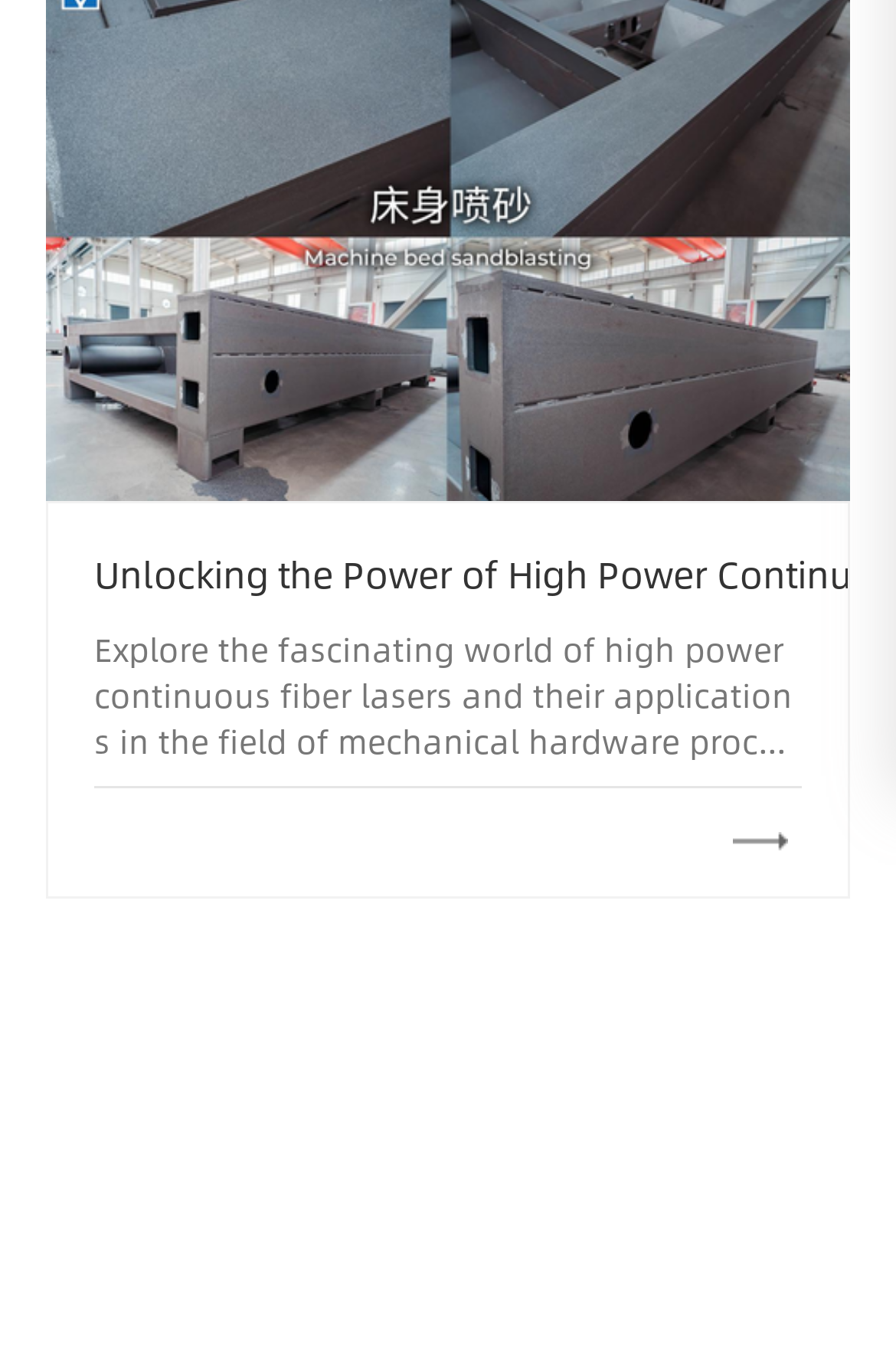Please find the bounding box for the UI element described by: "See more information".

[0.105, 0.584, 0.895, 0.649]